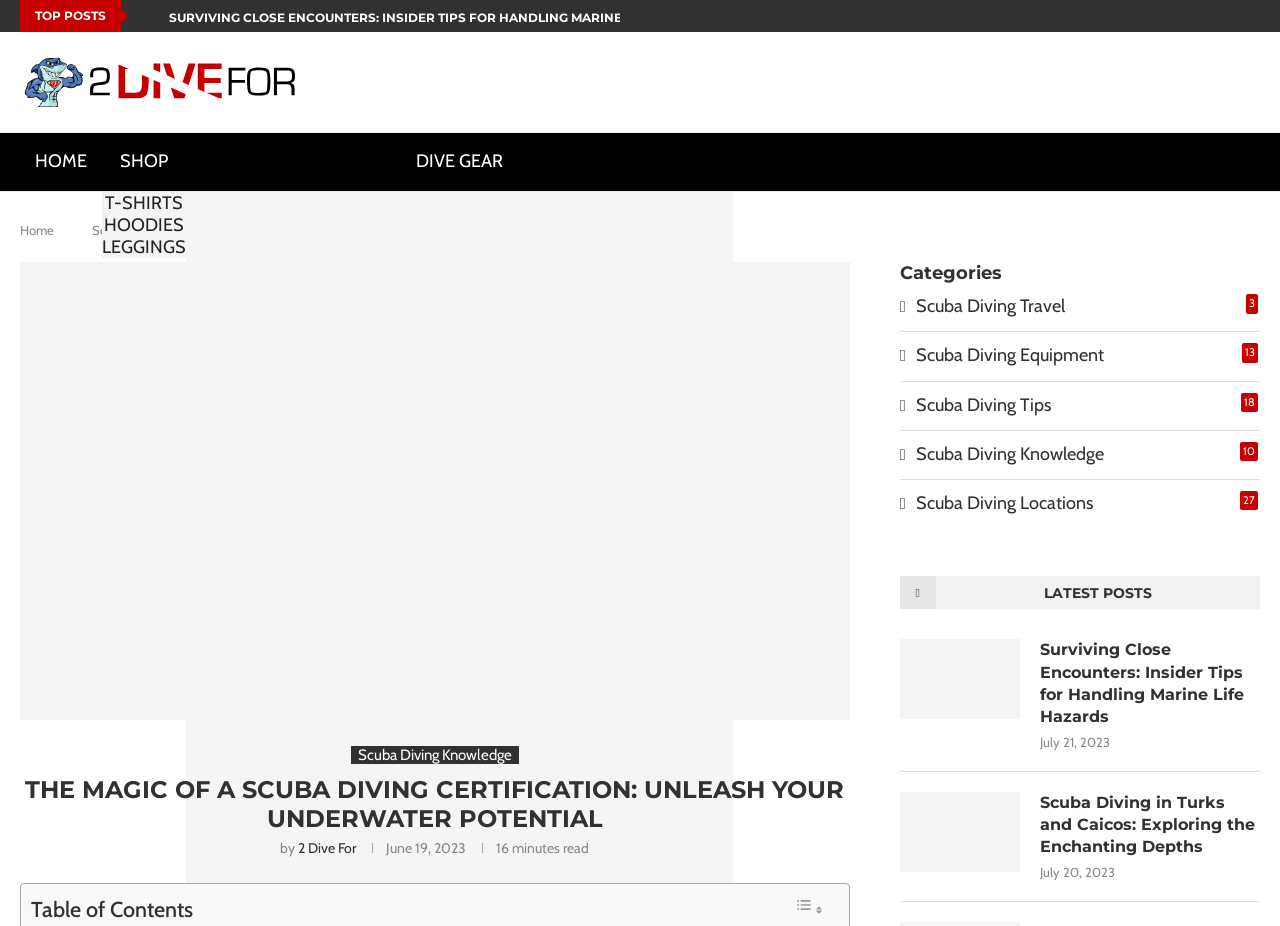Using the webpage screenshot and the element description Scuba Diving Knowledge, determine the bounding box coordinates. Specify the coordinates in the format (top-left x, top-left y, bottom-right x, bottom-right y) with values ranging from 0 to 1.

[0.274, 0.805, 0.405, 0.825]